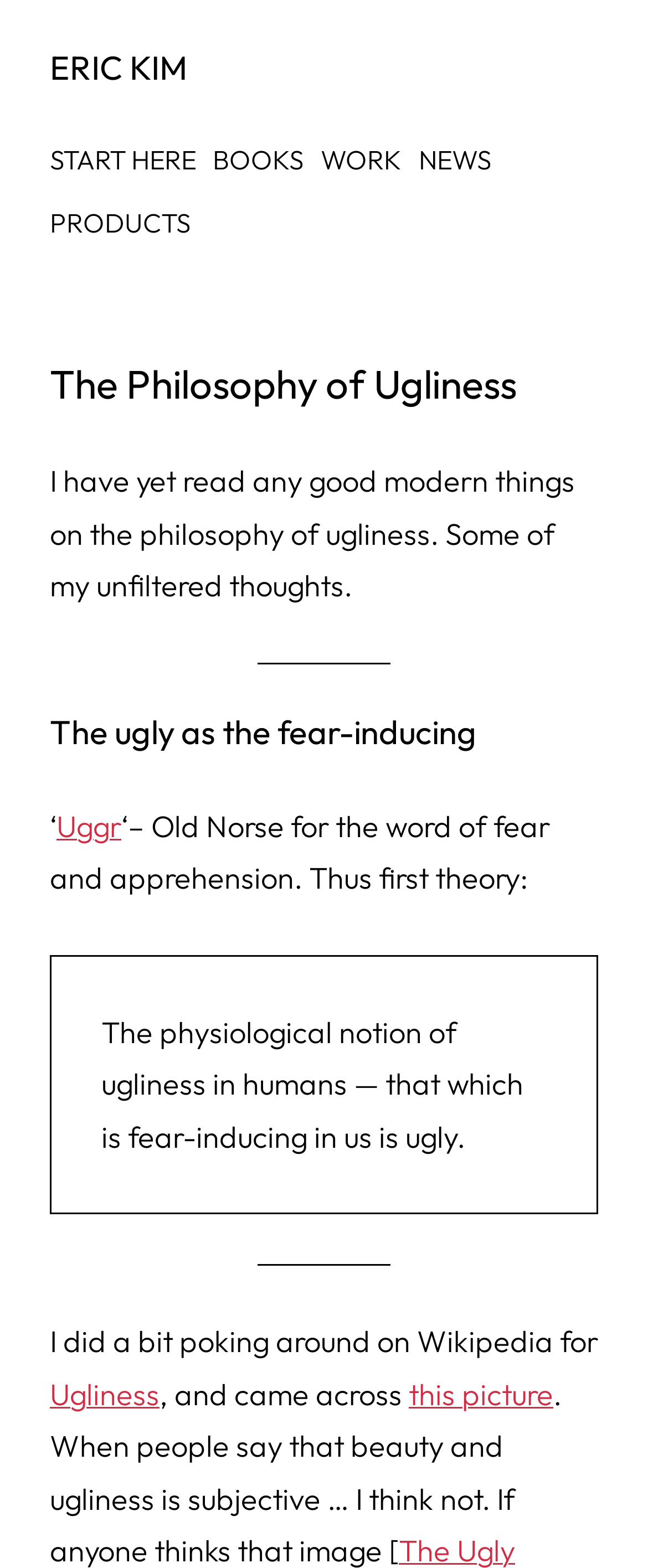Show the bounding box coordinates for the element that needs to be clicked to execute the following instruction: "click on the 'START HERE' link". Provide the coordinates in the form of four float numbers between 0 and 1, i.e., [left, top, right, bottom].

[0.077, 0.087, 0.303, 0.117]